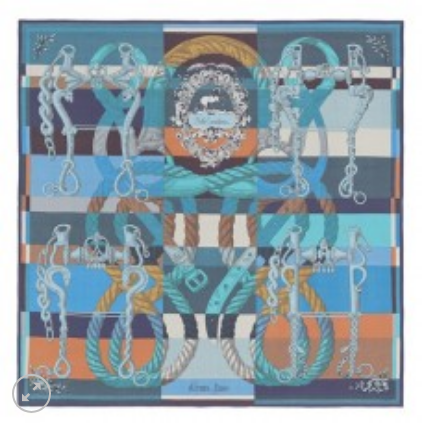Reply to the question with a brief word or phrase: What is included with the shawl?

Dust bag, authenticity card, and box